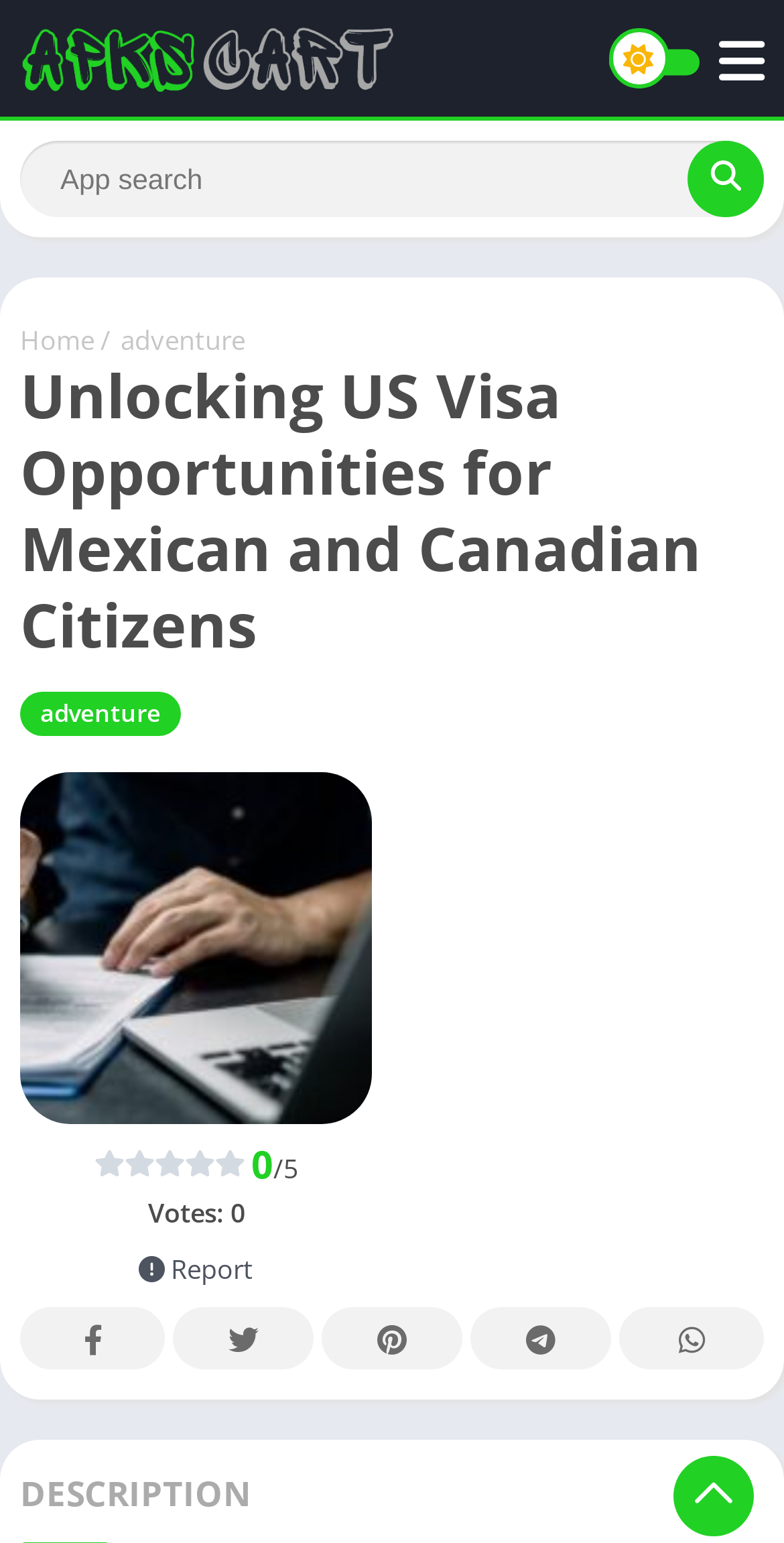Determine the bounding box coordinates for the element that should be clicked to follow this instruction: "Click on the Search button". The coordinates should be given as four float numbers between 0 and 1, in the format [left, top, right, bottom].

[0.877, 0.091, 0.974, 0.141]